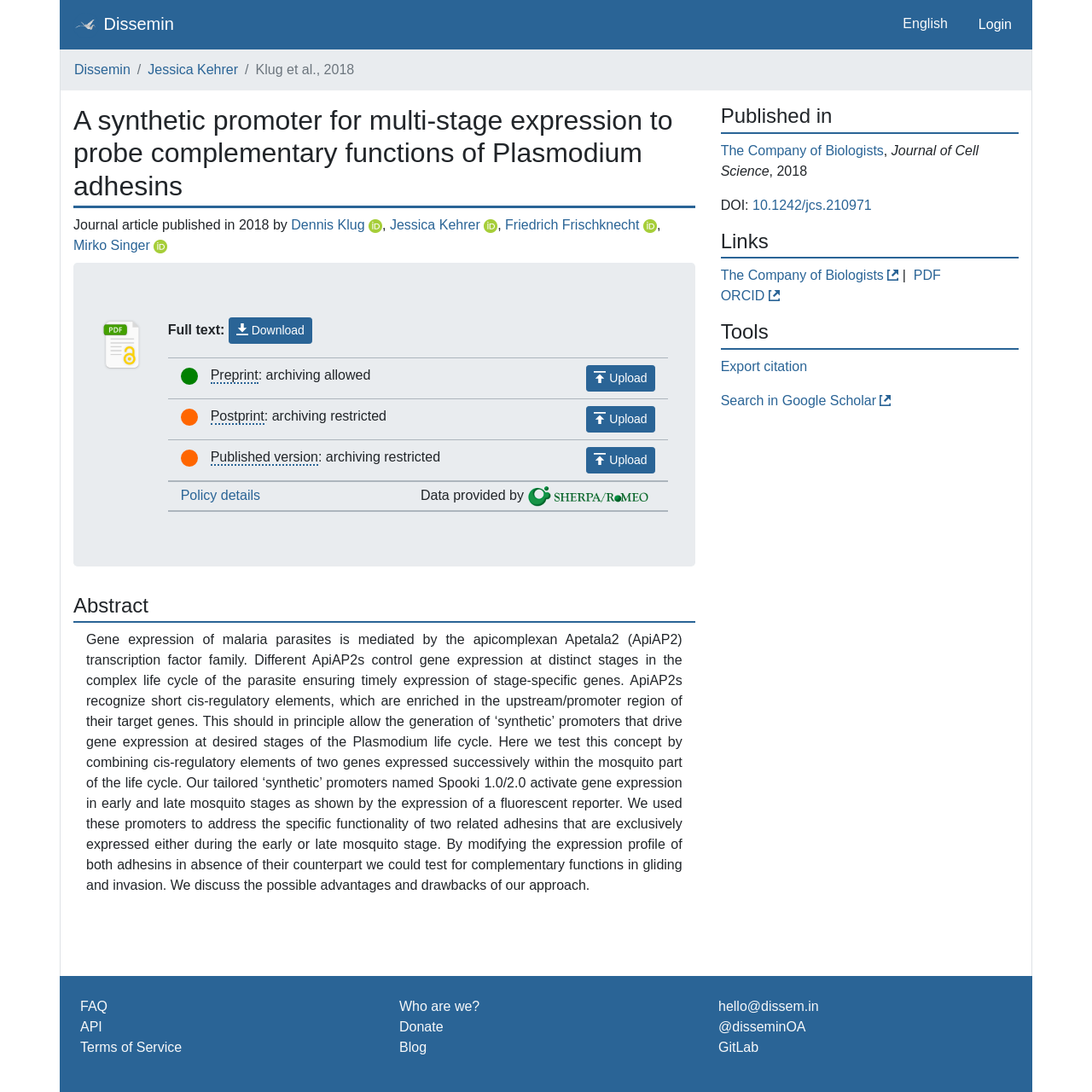Based on the element description -- OriginalOwner_, identify the bounding box of the UI element in the given webpage screenshot. The coordinates should be in the format (top-left x, top-left y, bottom-right x, bottom-right y) and must be between 0 and 1.

None